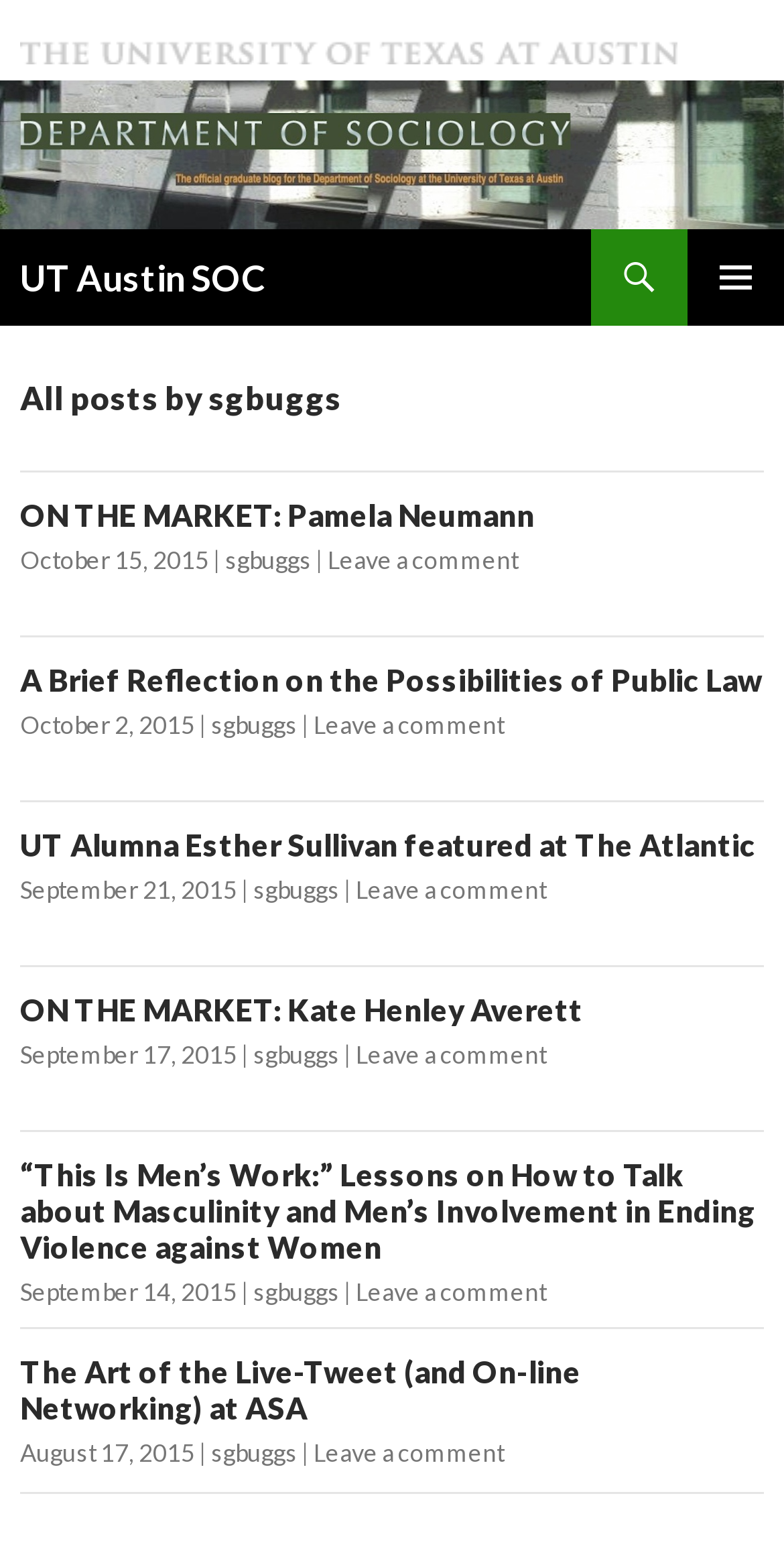How many articles are on this page?
Based on the image, answer the question with as much detail as possible.

I counted the number of article elements on the webpage, which are [42], [43], [44], [45], and [46]. Each of these elements contains a heading, a link to the article, and other information, so I concluded that there are 5 articles on this page.